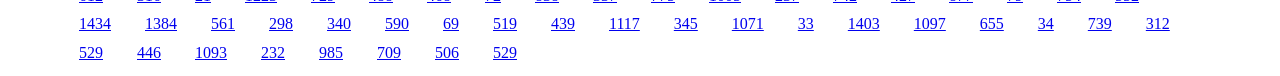Please mark the clickable region by giving the bounding box coordinates needed to complete this instruction: "click the first link".

[0.062, 0.203, 0.087, 0.426]